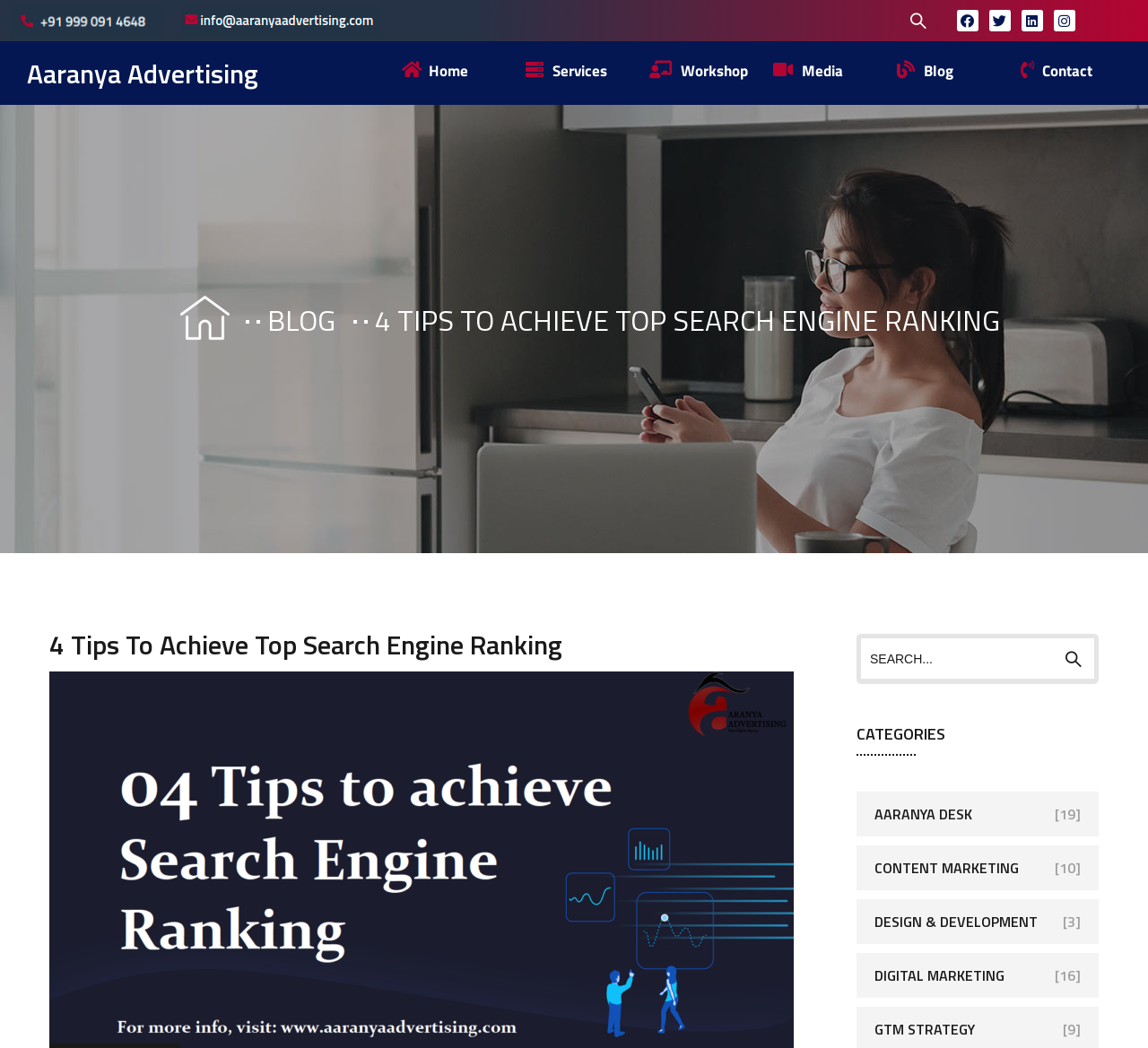Bounding box coordinates are specified in the format (top-left x, top-left y, bottom-right x, bottom-right y). All values are floating point numbers bounded between 0 and 1. Please provide the bounding box coordinate of the region this sentence describes: Facebook

[0.833, 0.009, 0.852, 0.03]